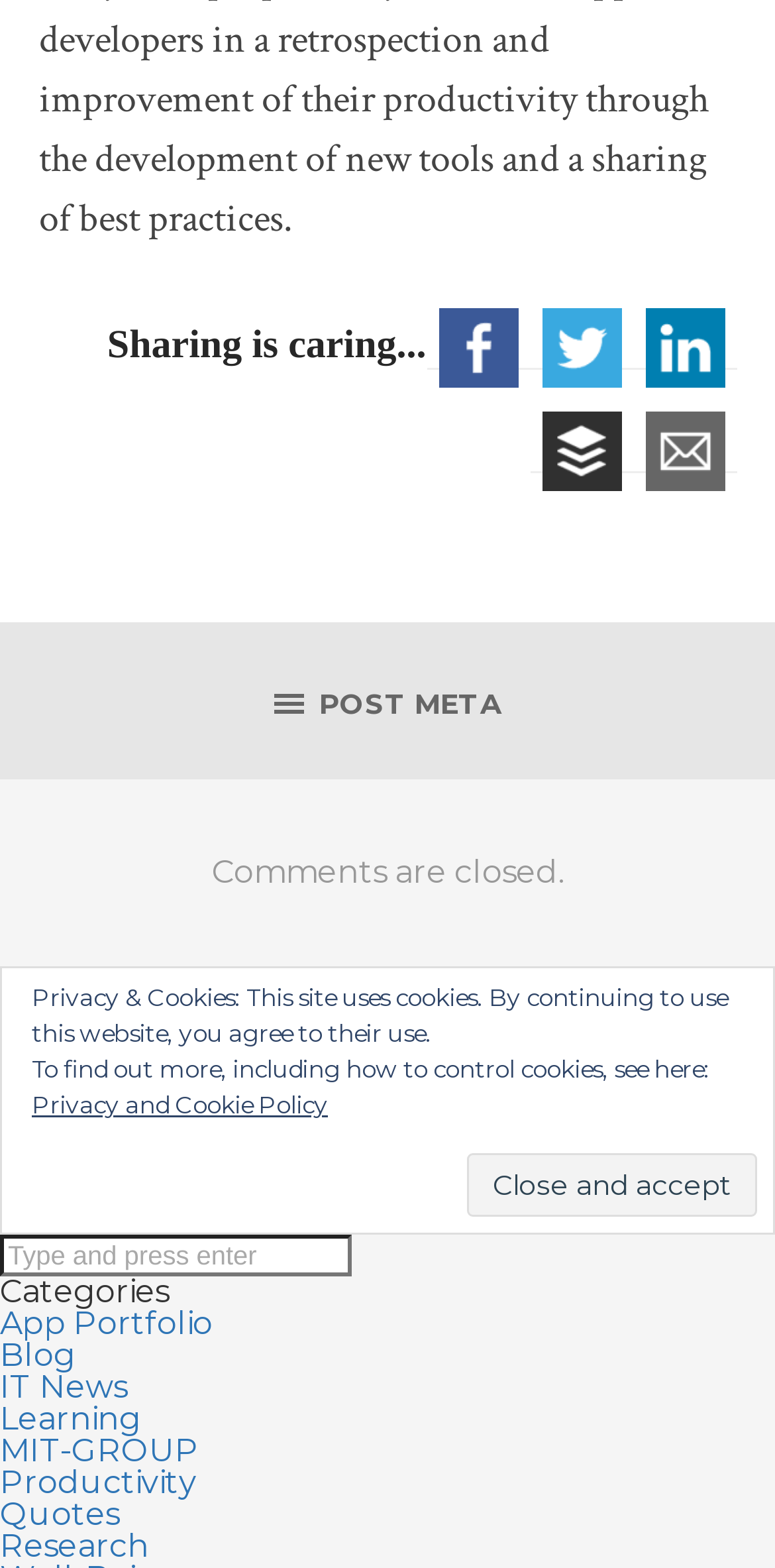Please specify the bounding box coordinates of the area that should be clicked to accomplish the following instruction: "View App Portfolio". The coordinates should consist of four float numbers between 0 and 1, i.e., [left, top, right, bottom].

[0.0, 0.832, 0.274, 0.856]